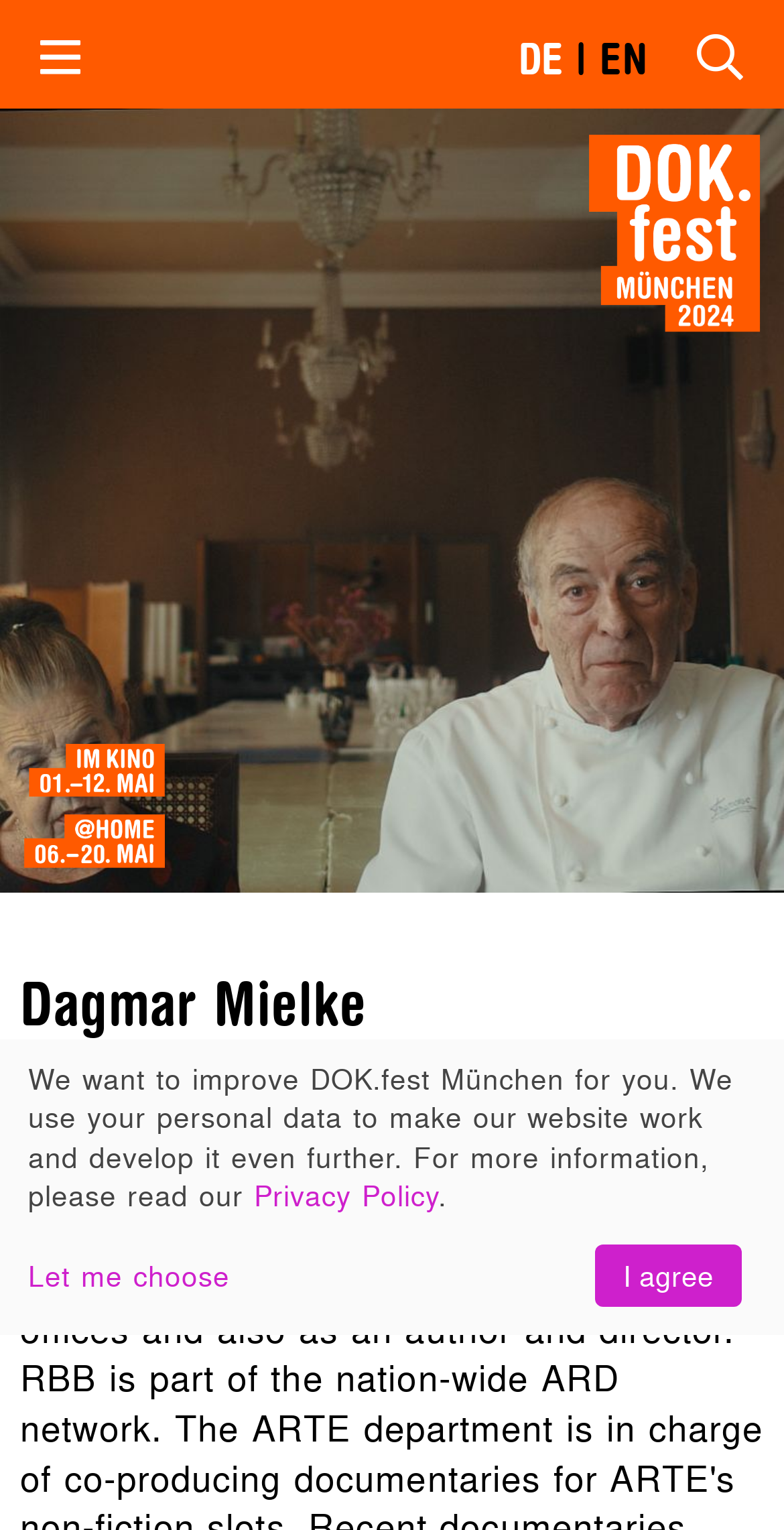What is the name of the organization mentioned in the heading?
Provide an in-depth answer to the question, covering all aspects.

The heading at the top of the webpage mentions the name 'Rundfunk Berlin-Brandenburg/ARTE', which seems to be the name of an organization, possibly a media organization or a sponsor of the festival.